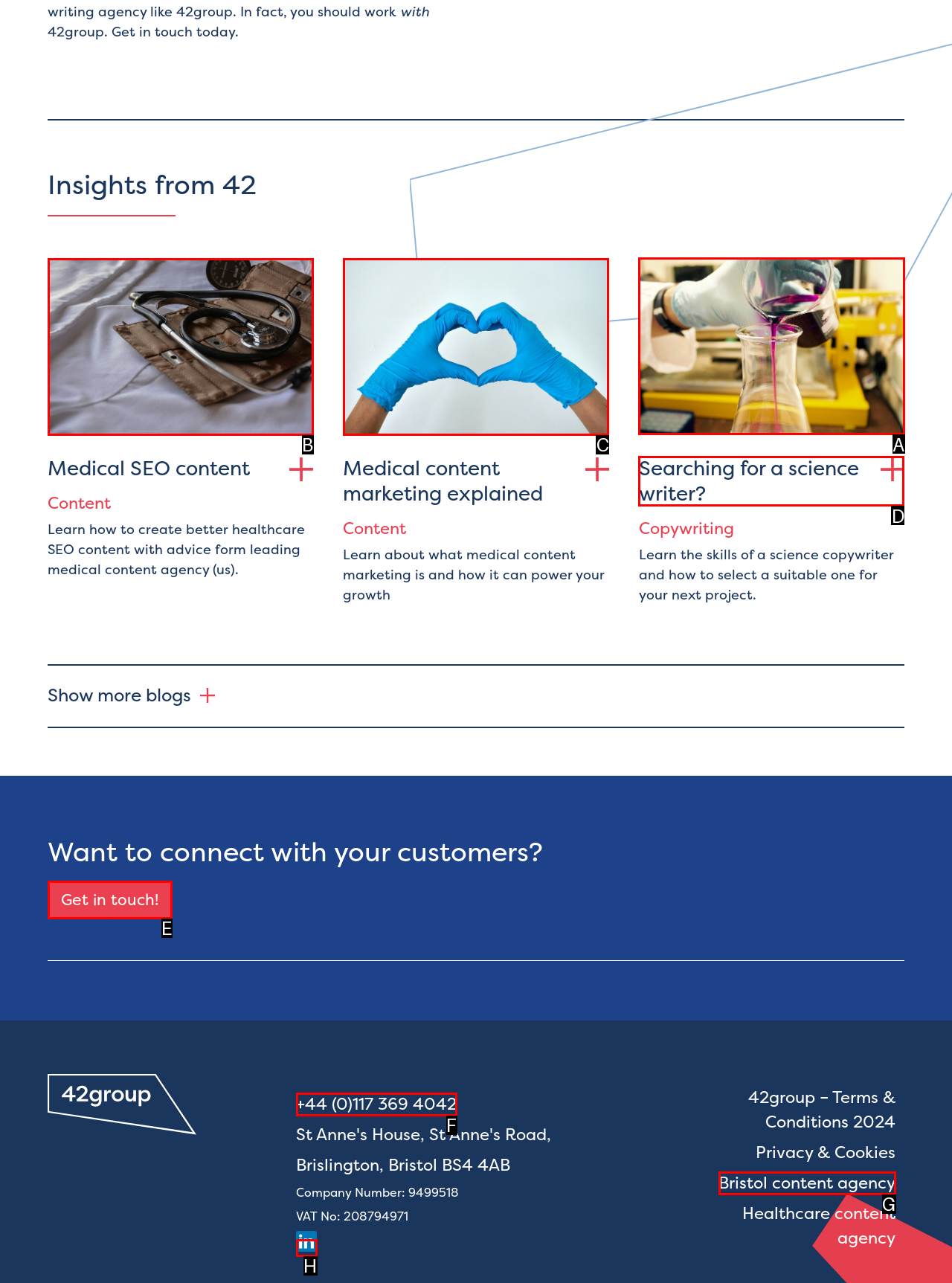Select the HTML element to finish the task: Find a science writer Reply with the letter of the correct option.

A